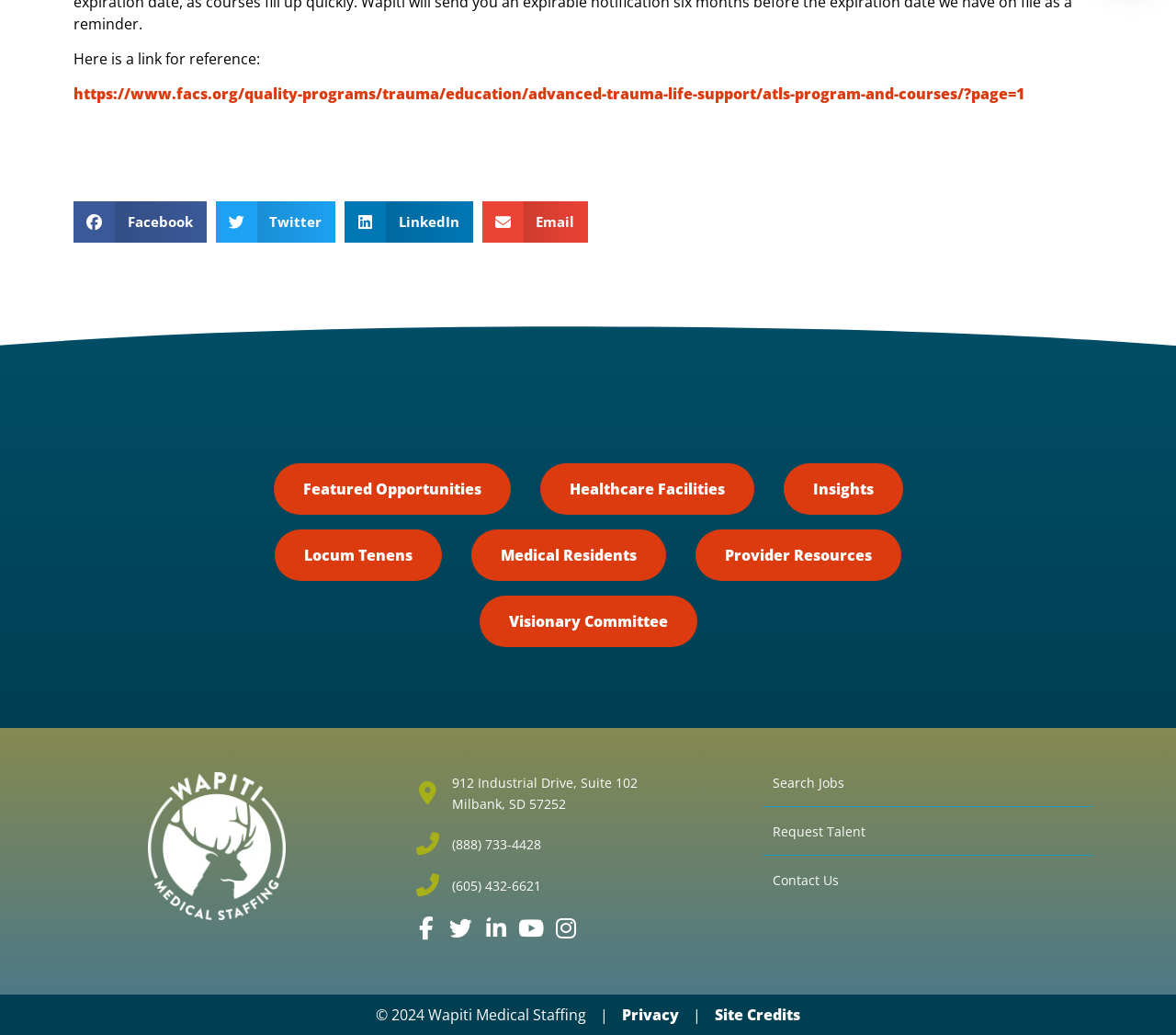Find the bounding box coordinates of the element's region that should be clicked in order to follow the given instruction: "View Featured Opportunities". The coordinates should consist of four float numbers between 0 and 1, i.e., [left, top, right, bottom].

[0.257, 0.463, 0.409, 0.482]